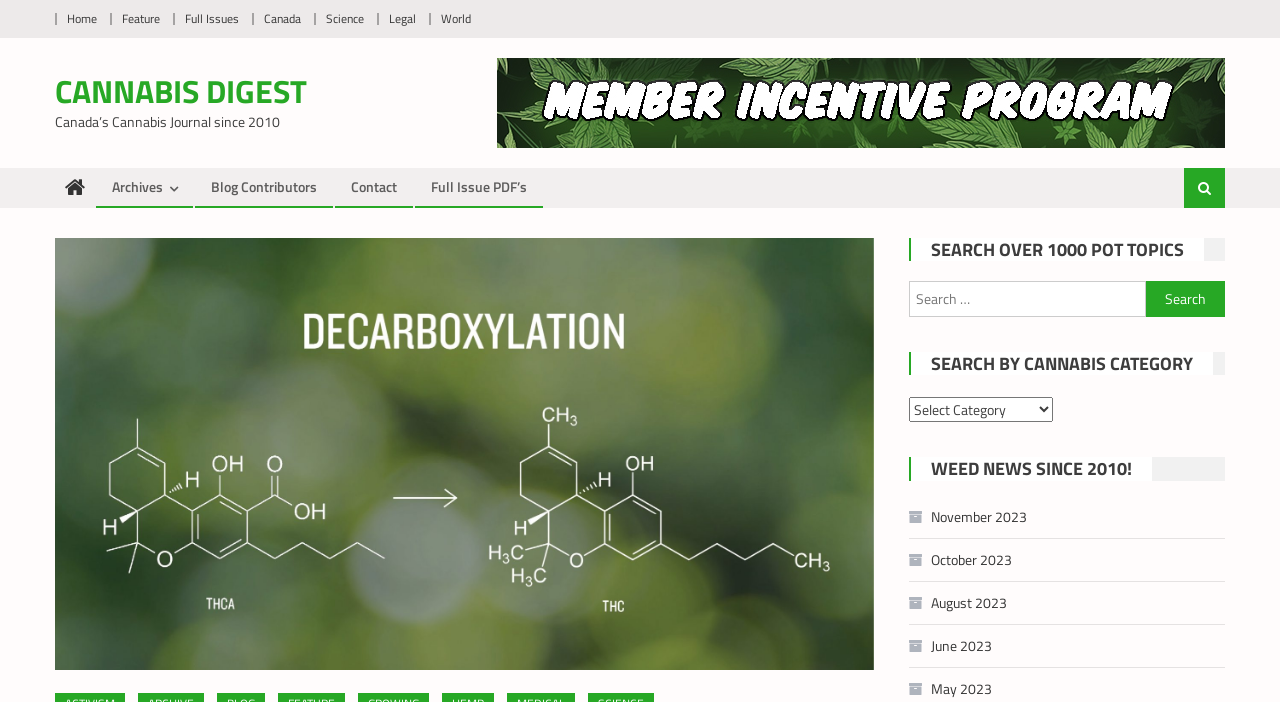Identify the bounding box coordinates of the section that should be clicked to achieve the task described: "Go to the Archives page".

[0.076, 0.239, 0.139, 0.293]